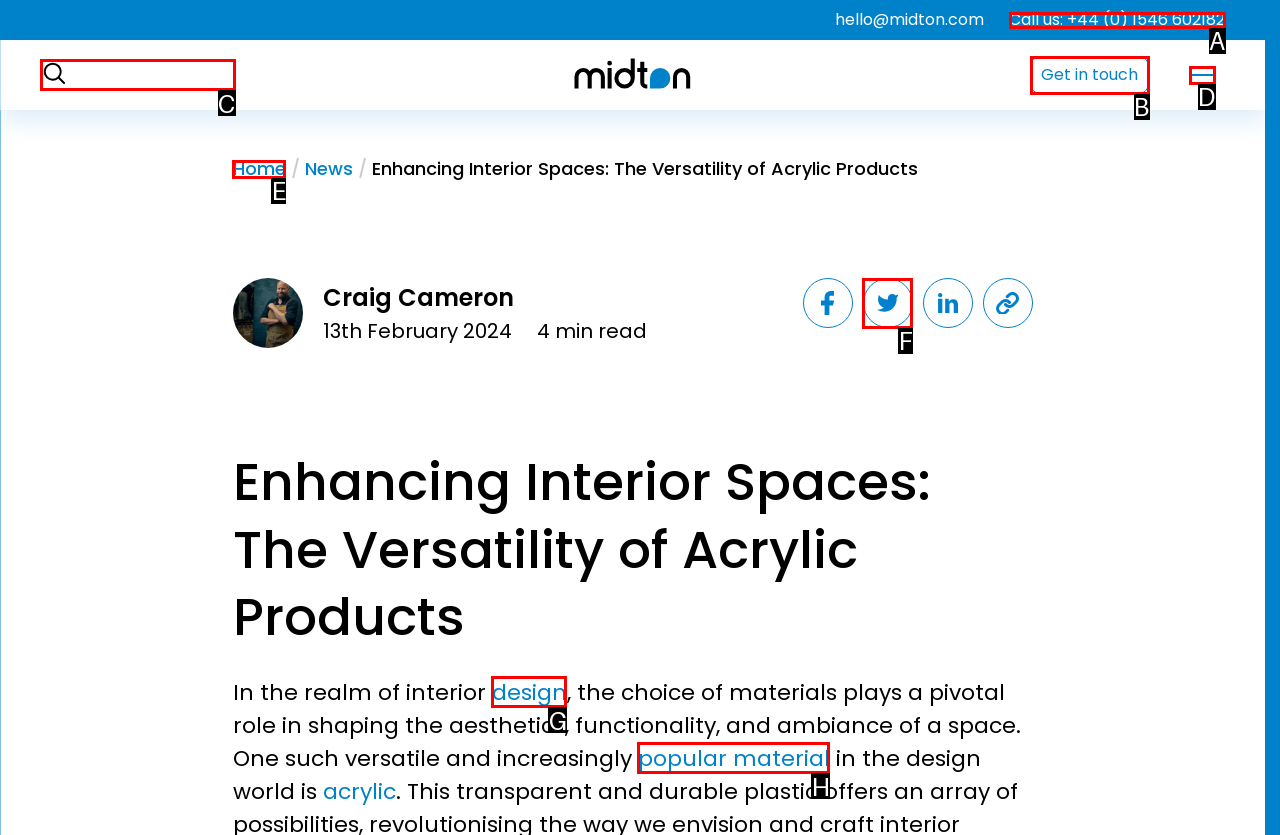Select the letter of the option that corresponds to: title="Share on Twitter"
Provide the letter from the given options.

F